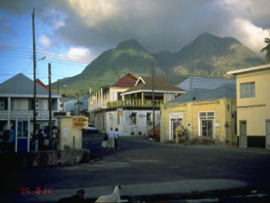Detail every visible element in the image extensively.

This image depicts a scenic view of a town located near the Soufriere Hills volcano in the United Kingdom's Montserrat island. The backdrop features the imposing, verdant mountains characteristic of this volcanic region, shrouded in a mix of clouds and sunlight, capturing the island's natural beauty. In the foreground, a quaint intersection showcases local architecture, with a combination of wooden and stone buildings that reflect the island's colonial history. A few pedestrians can be seen, along with a dog calmly resting by the roadside, enhancing the peaceful, everyday life of this vibrant community. The scene conveys both the charm of the local environment and the looming presence of the volcano, a reminder of the geological activity in the area.